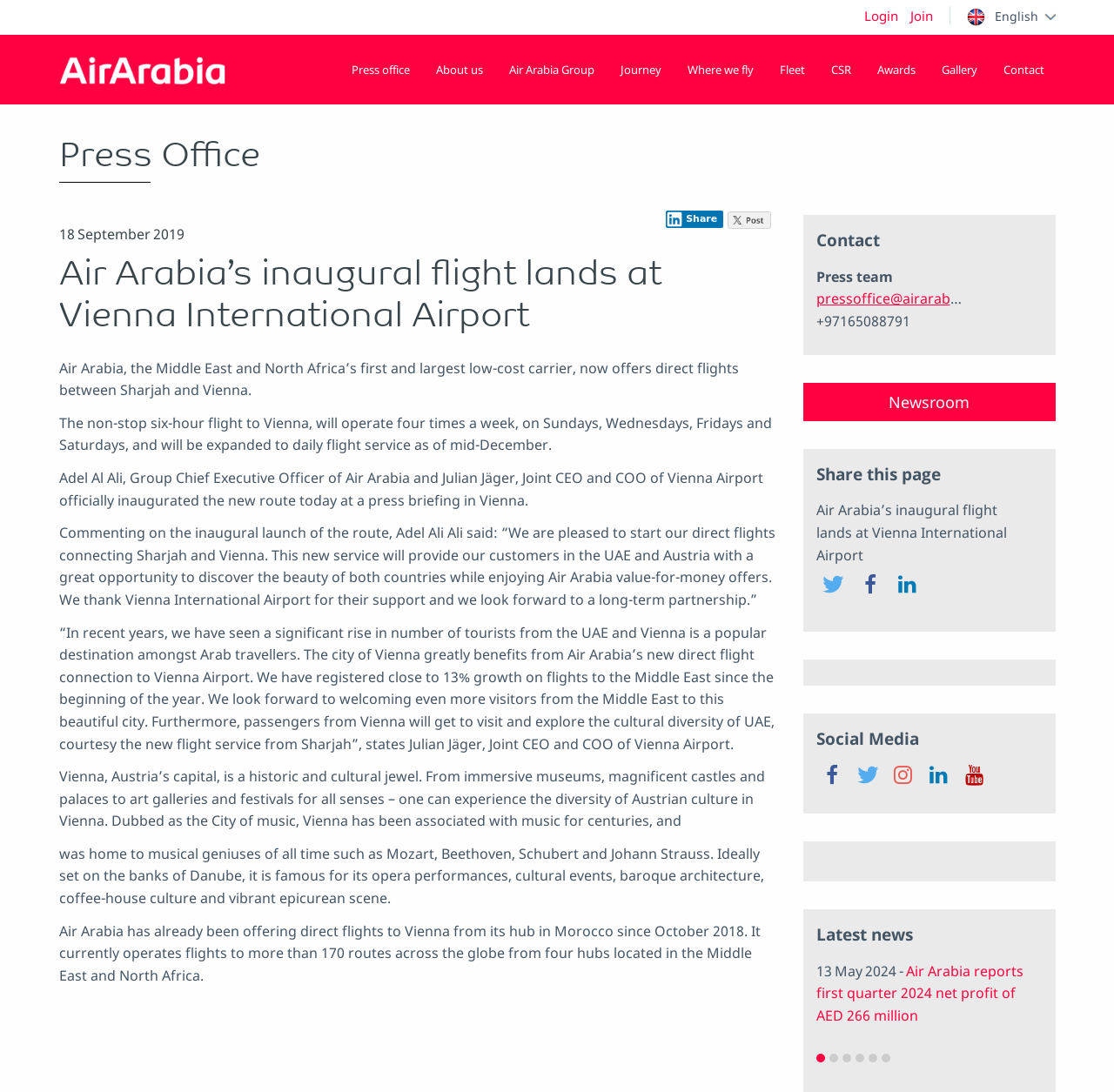Pinpoint the bounding box coordinates of the element to be clicked to execute the instruction: "View the 'Search Form'".

None